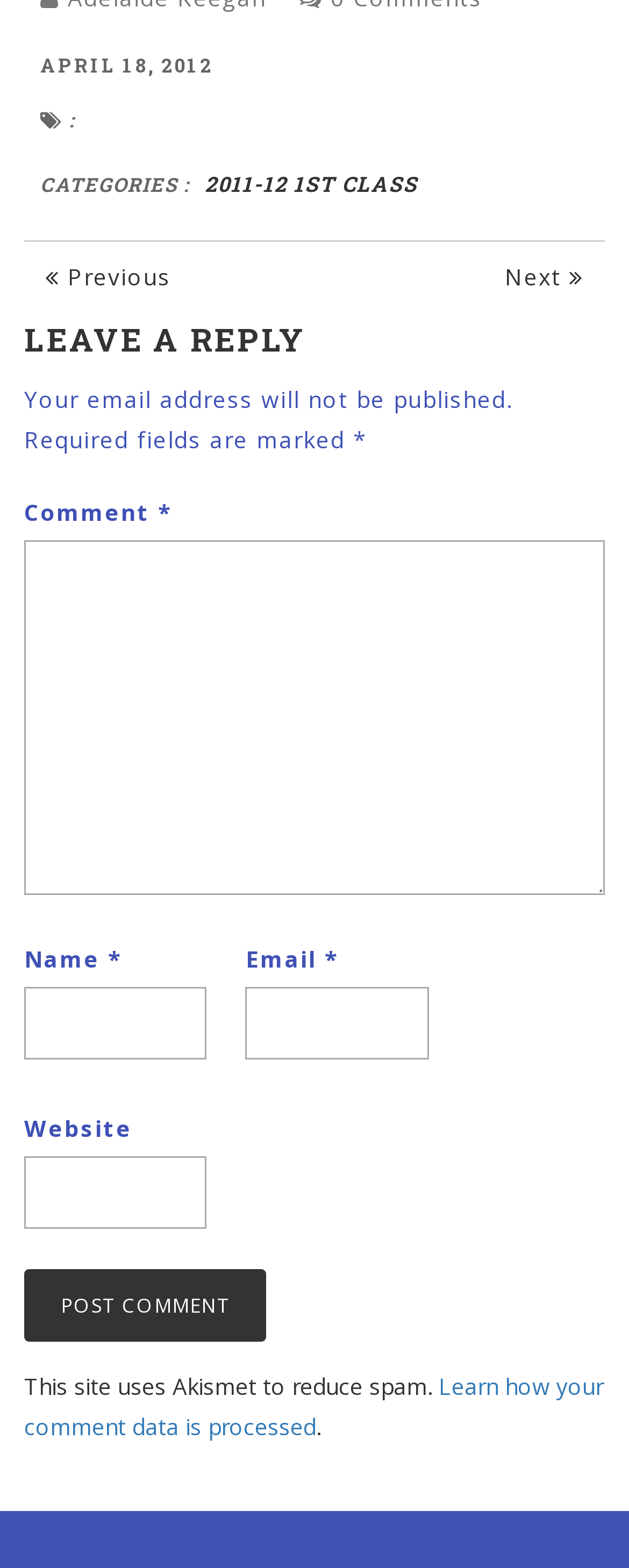Identify the bounding box coordinates necessary to click and complete the given instruction: "View April 2022".

None